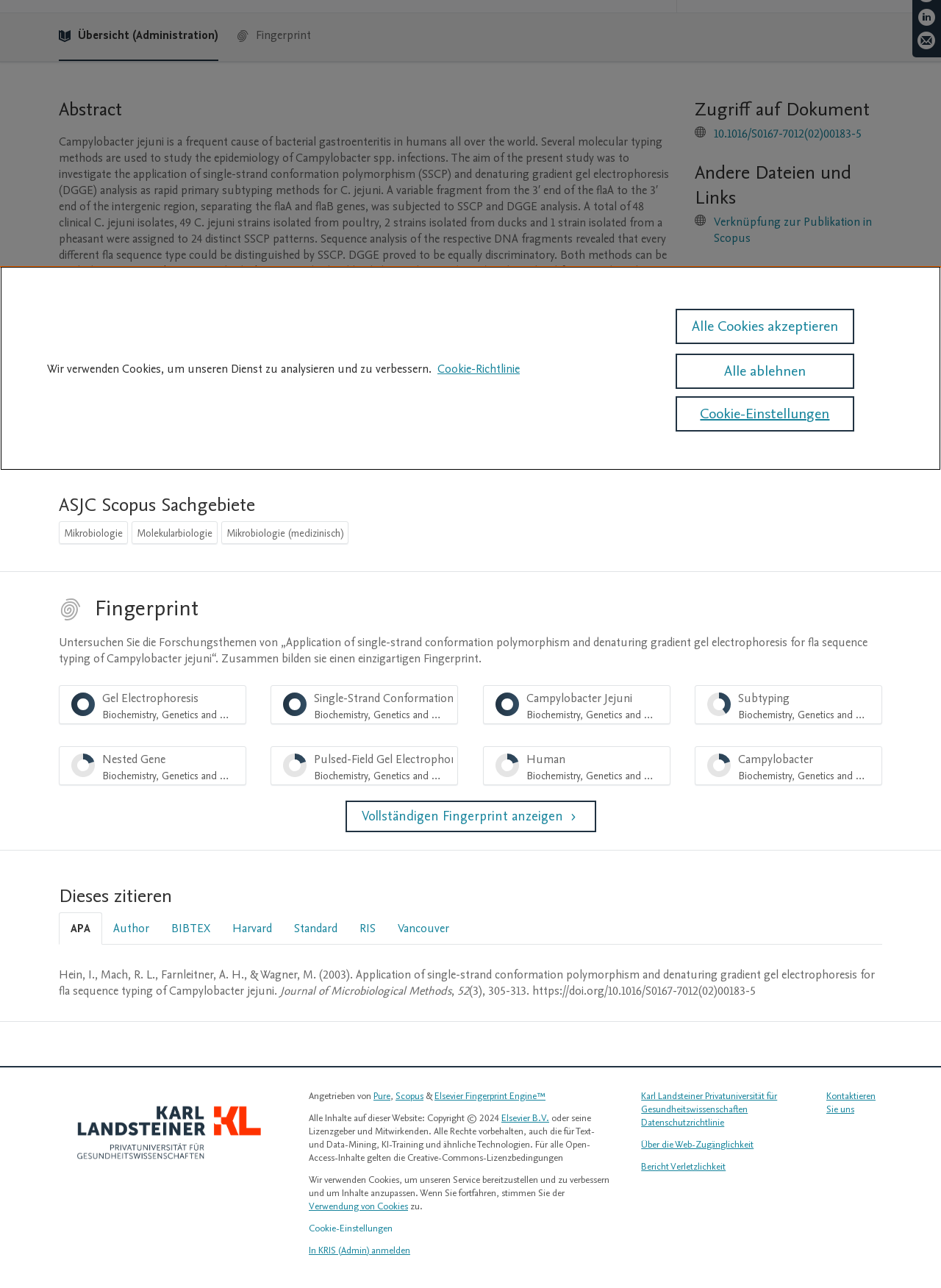Identify the bounding box coordinates for the UI element mentioned here: "Übersicht (Administration)". Provide the coordinates as four float values between 0 and 1, i.e., [left, top, right, bottom].

[0.062, 0.01, 0.232, 0.047]